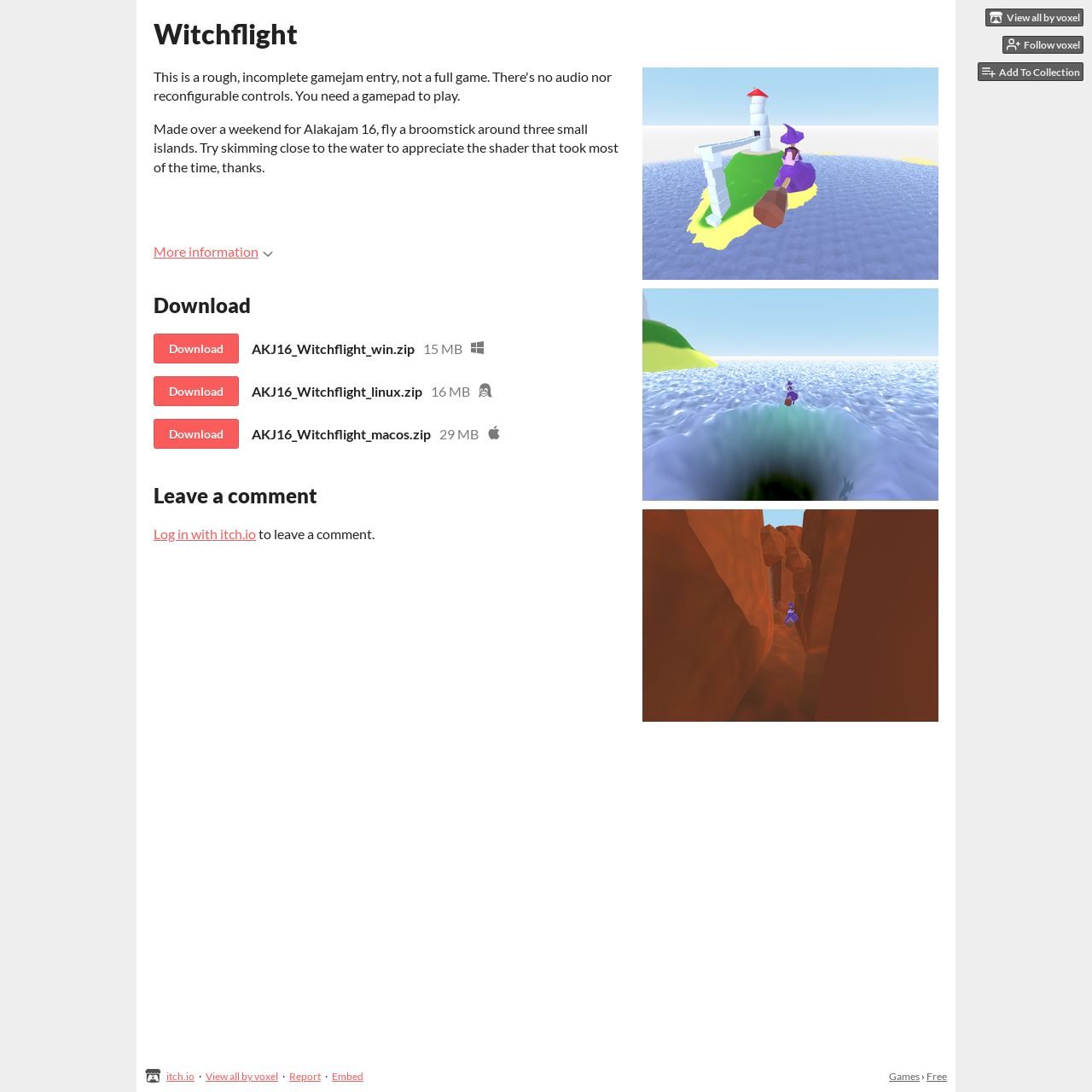Determine the bounding box coordinates of the area to click in order to meet this instruction: "Follow voxel".

[0.918, 0.033, 0.992, 0.049]